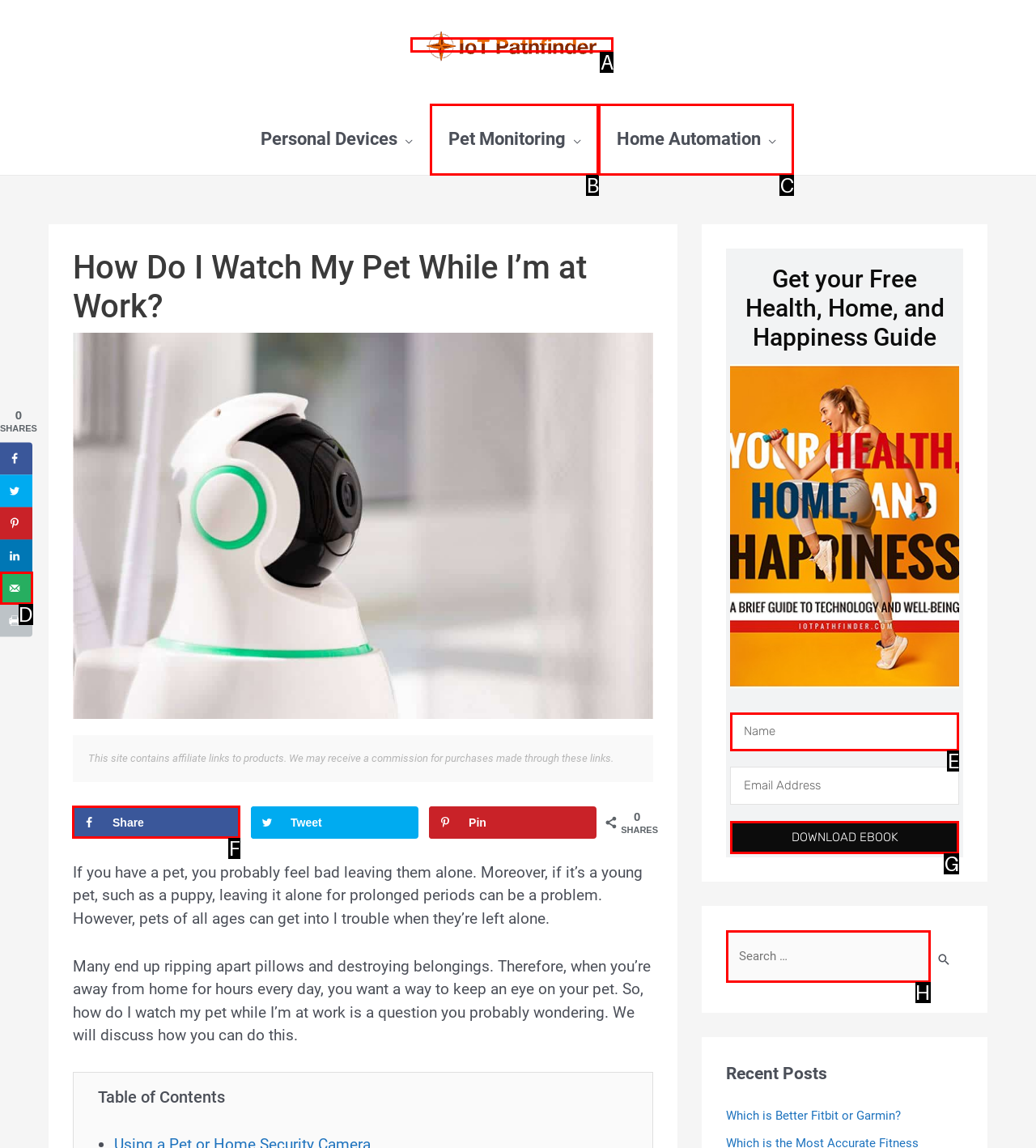To complete the instruction: Read the 'Medical Care in Prisons, Jails Hard To Come By During Pandemic' article, which HTML element should be clicked?
Respond with the option's letter from the provided choices.

None